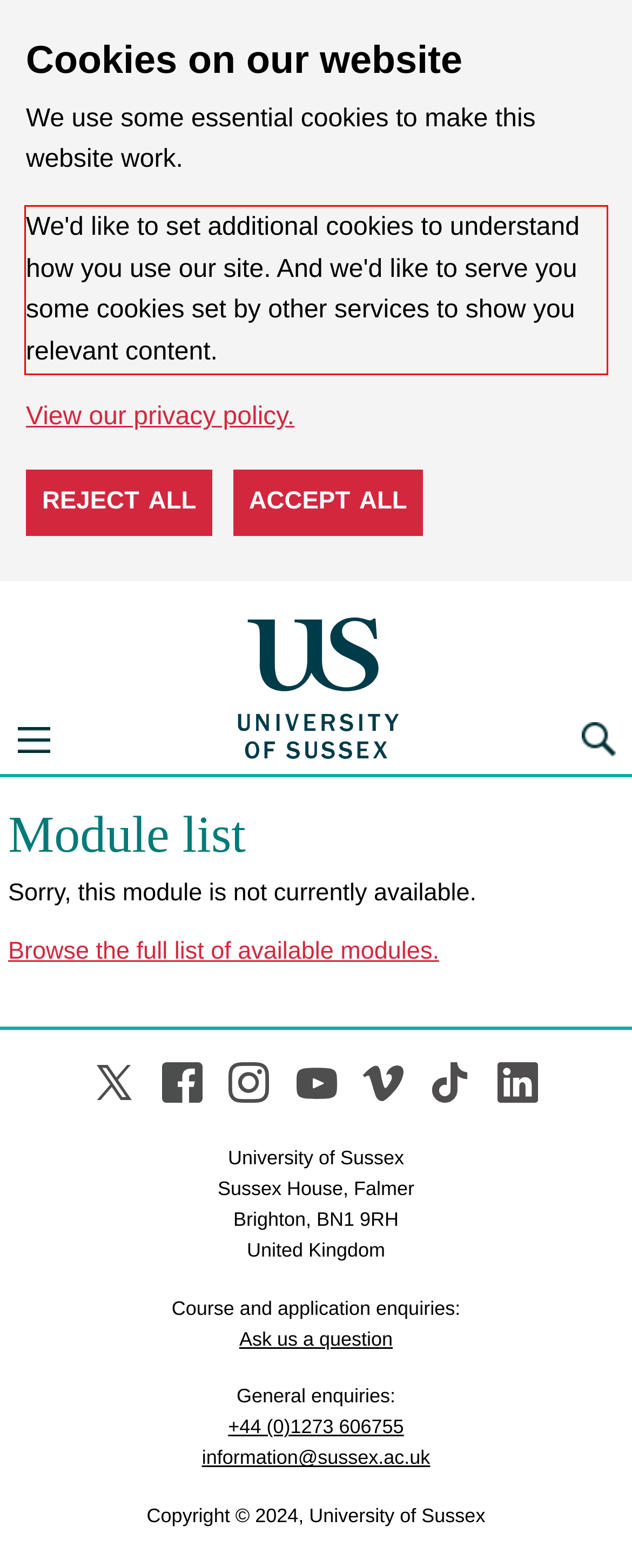Using the webpage screenshot, recognize and capture the text within the red bounding box.

We'd like to set additional cookies to understand how you use our site. And we'd like to serve you some cookies set by other services to show you relevant content.